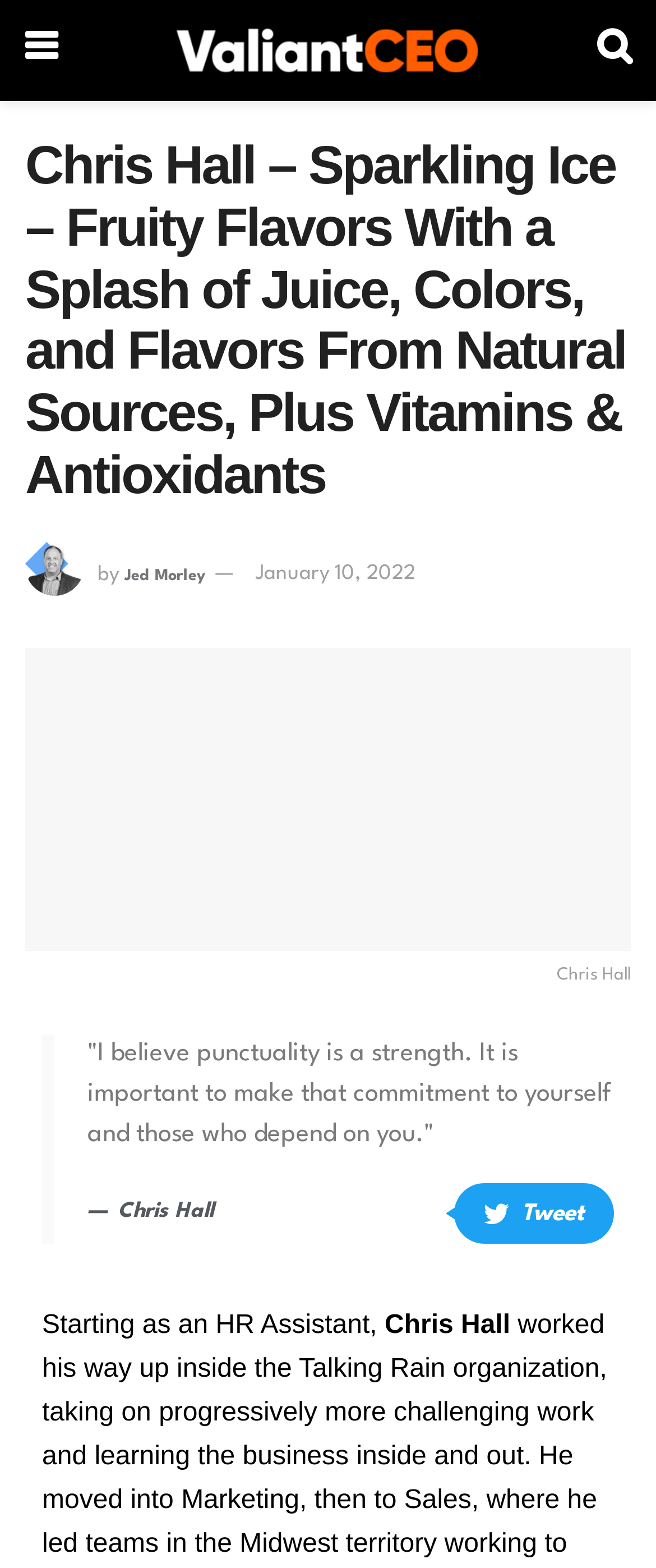Please analyze the image and give a detailed answer to the question:
Who is the author of the article?

I determined the author of the article by looking at the text 'by' followed by the link 'Jed Morley', which suggests that Jed Morley is the author of the article.